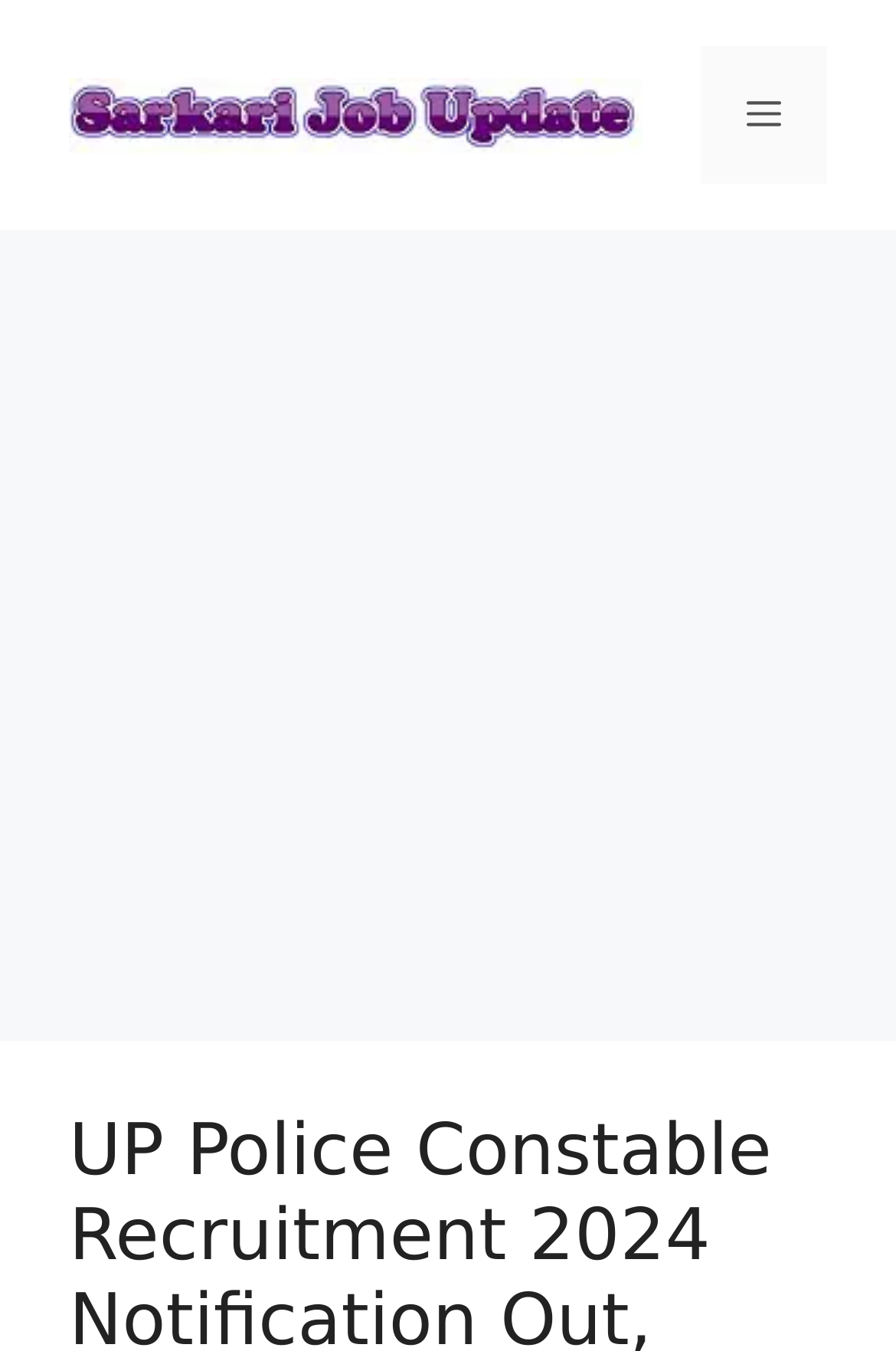Give a detailed account of the webpage, highlighting key information.

The webpage is about the Uttar Pradesh Police Constable Recruitment 2024, with a focus on the notification and online application process. At the top of the page, there is a banner that spans the entire width, containing a link to the "University of Ladakh" with an accompanying image. To the right of the banner, there is a navigation menu toggle button labeled "Menu" that, when expanded, controls the primary menu.

Below the banner, the majority of the page is occupied by an iframe, which appears to be an advertisement. This iframe takes up most of the page's vertical space, leaving a small gap at the top for the banner and navigation menu.